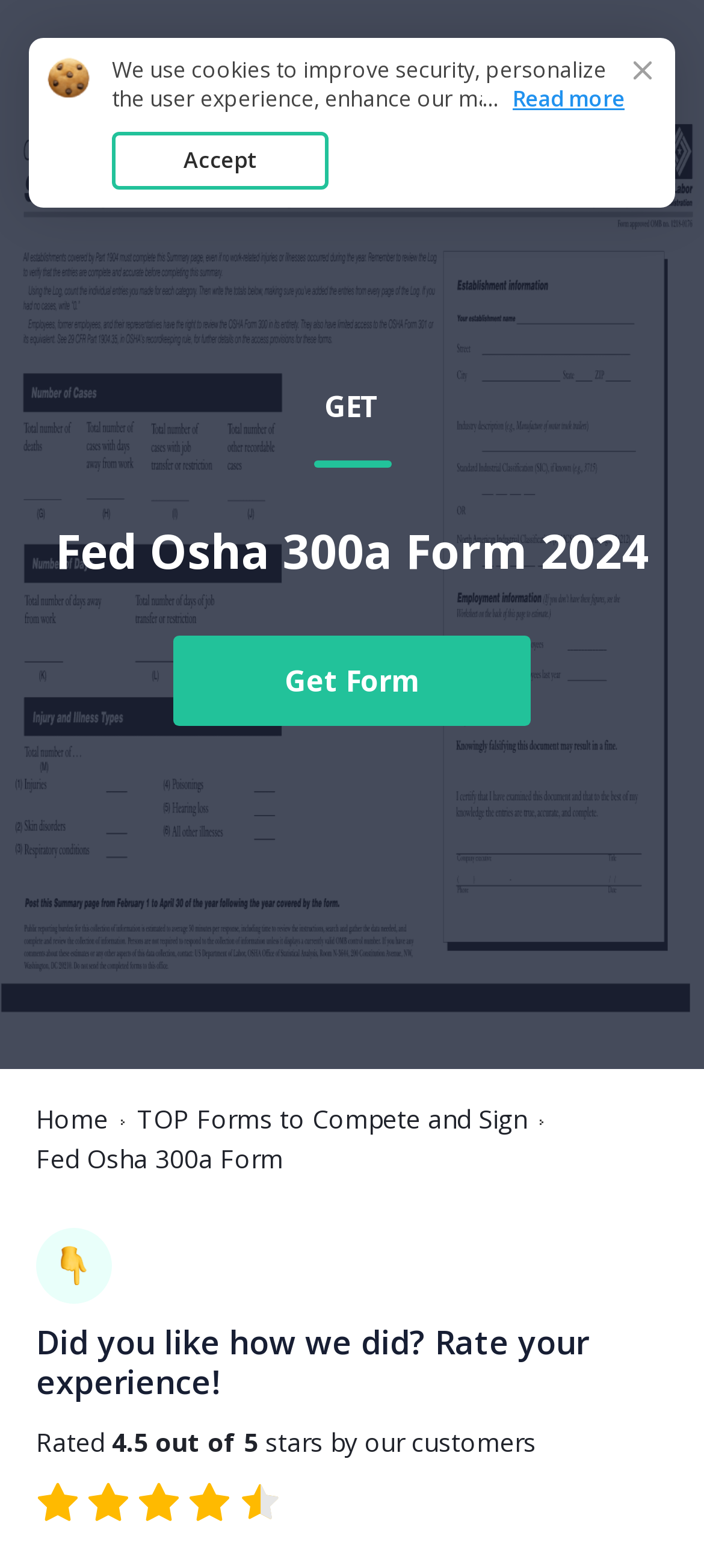What is the purpose of the website?
Using the image as a reference, answer with just one word or a short phrase.

To fill and manage forms